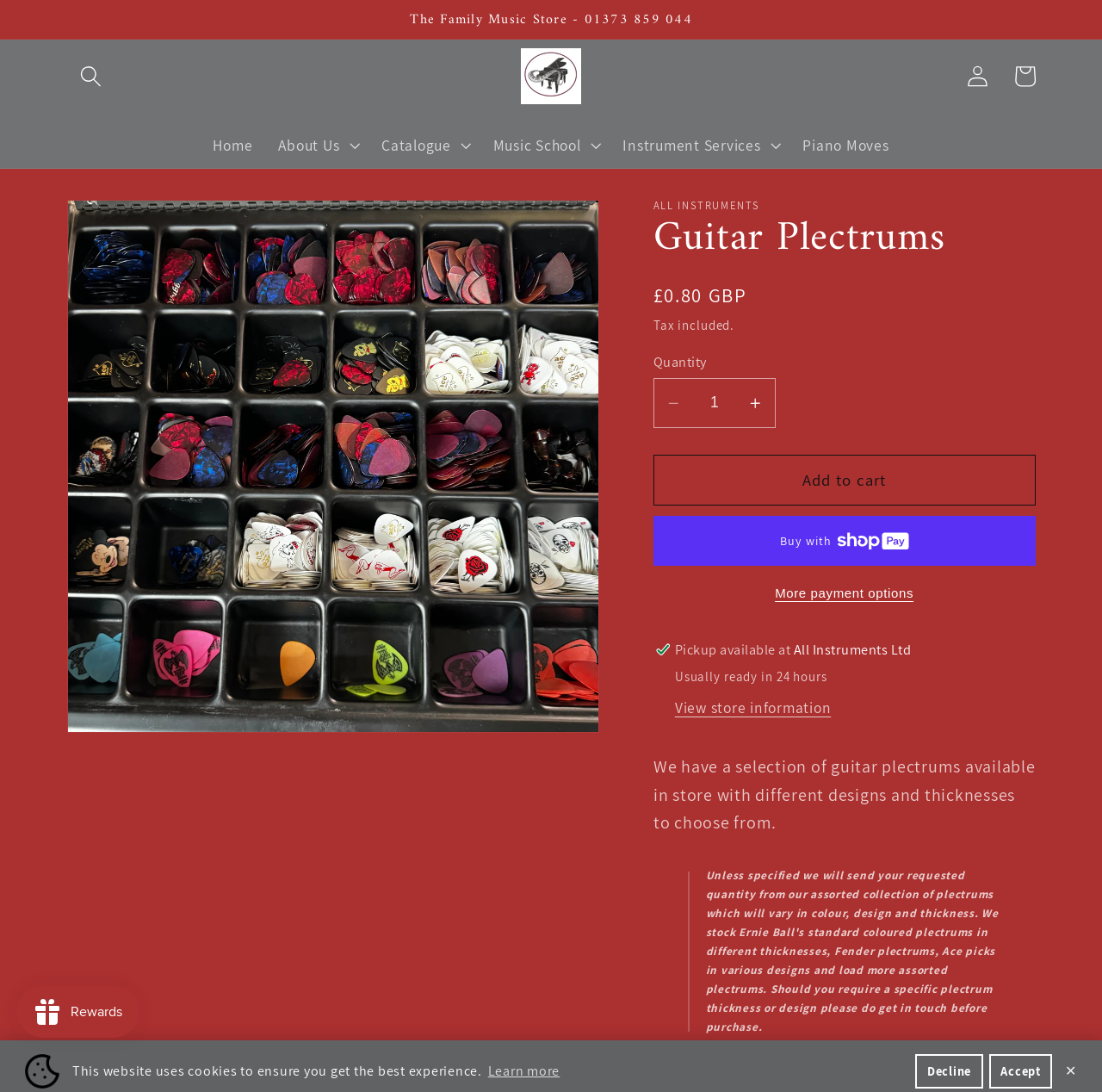Where can Guitar Plectrums be picked up?
Can you provide a detailed and comprehensive answer to the question?

I found the pickup location by looking at the product information section, where it says 'Pickup available at' followed by the location 'All Instruments Ltd'.